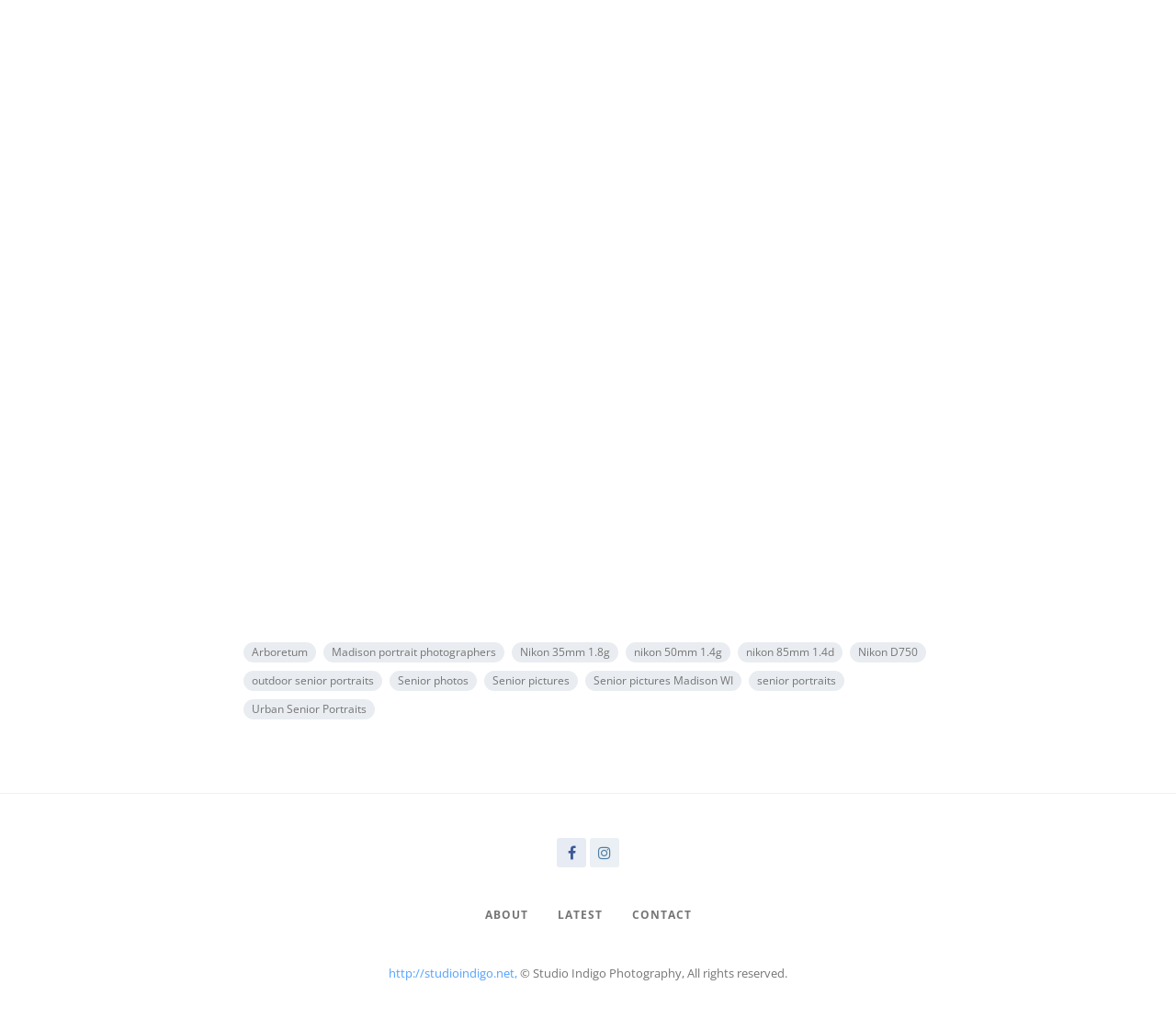For the following element description, predict the bounding box coordinates in the format (top-left x, top-left y, bottom-right x, bottom-right y). All values should be floating point numbers between 0 and 1. Description: About

[0.4, 0.871, 0.461, 0.906]